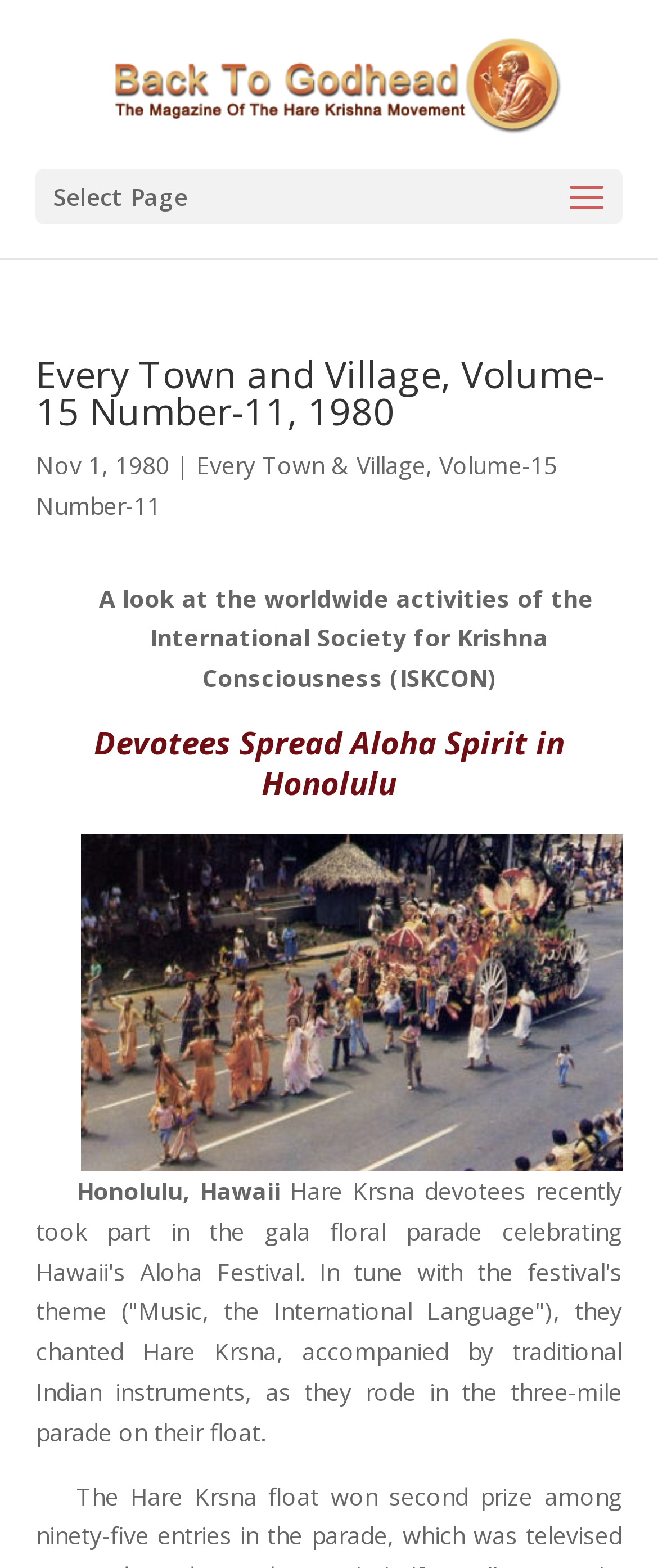Please specify the bounding box coordinates in the format (top-left x, top-left y, bottom-right x, bottom-right y), with all values as floating point numbers between 0 and 1. Identify the bounding box of the UI element described by: Facebook

None